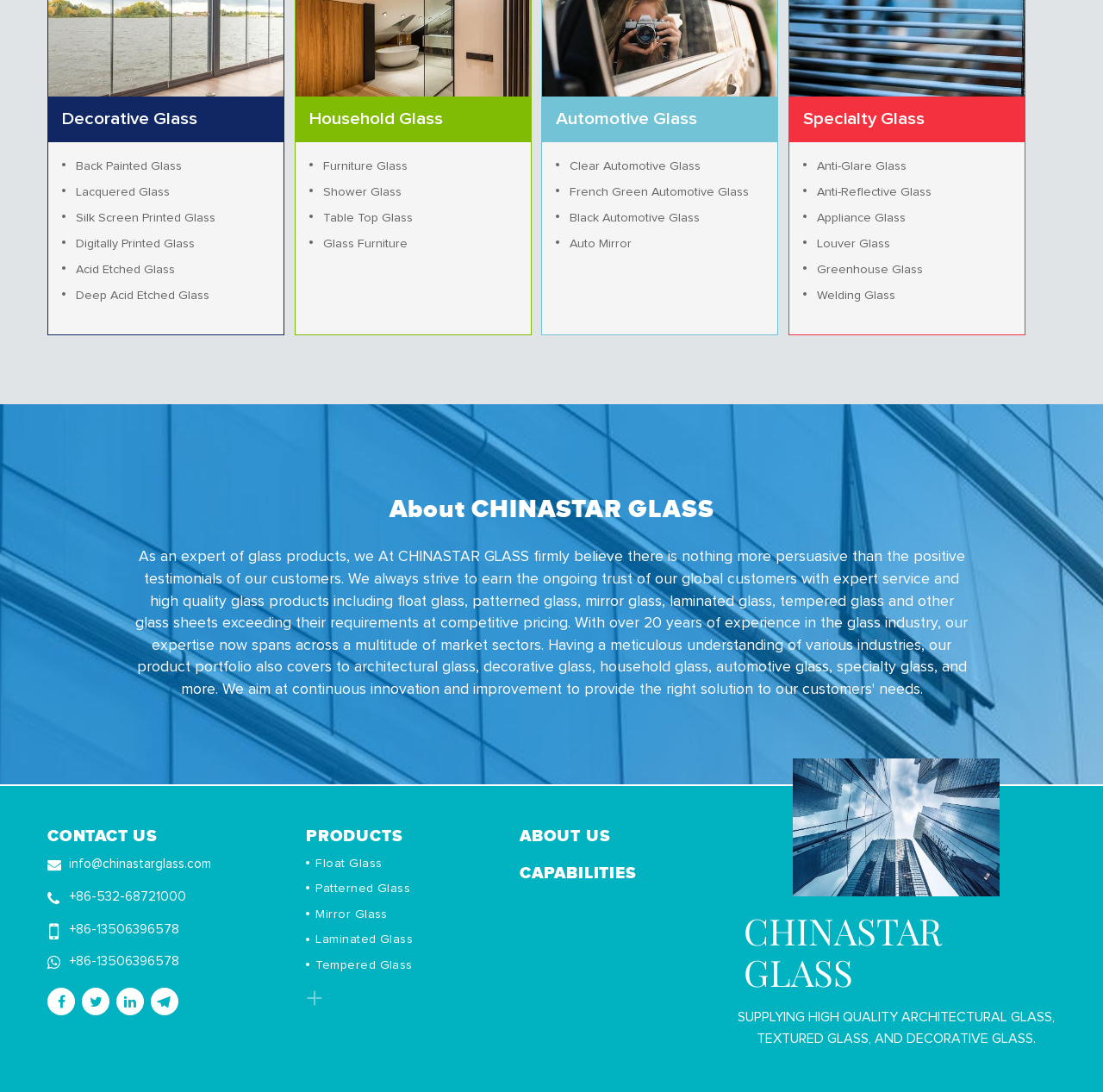How many types of glass are listed under the first DescriptionList?
Please answer the question as detailed as possible.

The first DescriptionList contains 5 DescriptionListDetail elements, each with a link to a different type of glass: Back Painted Glass, Lacquered Glass, Silk Screen Printed Glass, Digitally Printed Glass, and Acid Etched Glass.